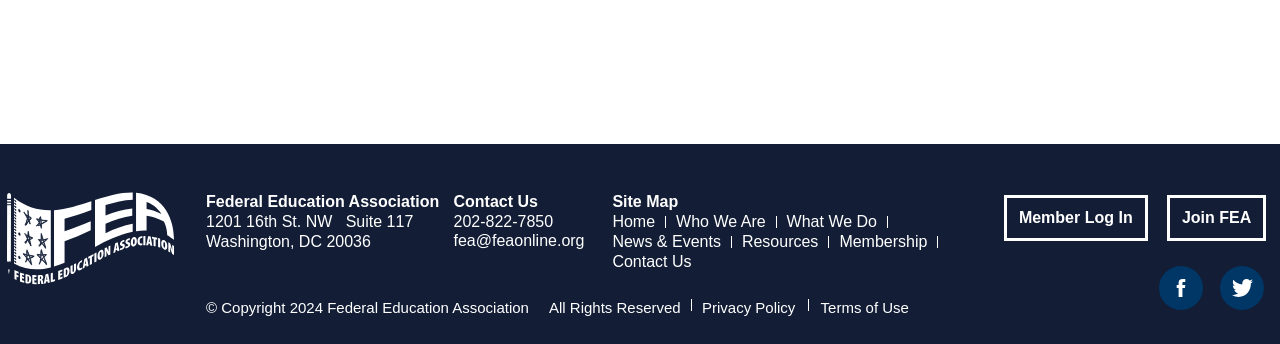Please respond in a single word or phrase: 
What are the social media platforms that the Federal Education Association has a presence on?

Facebook and Twitter